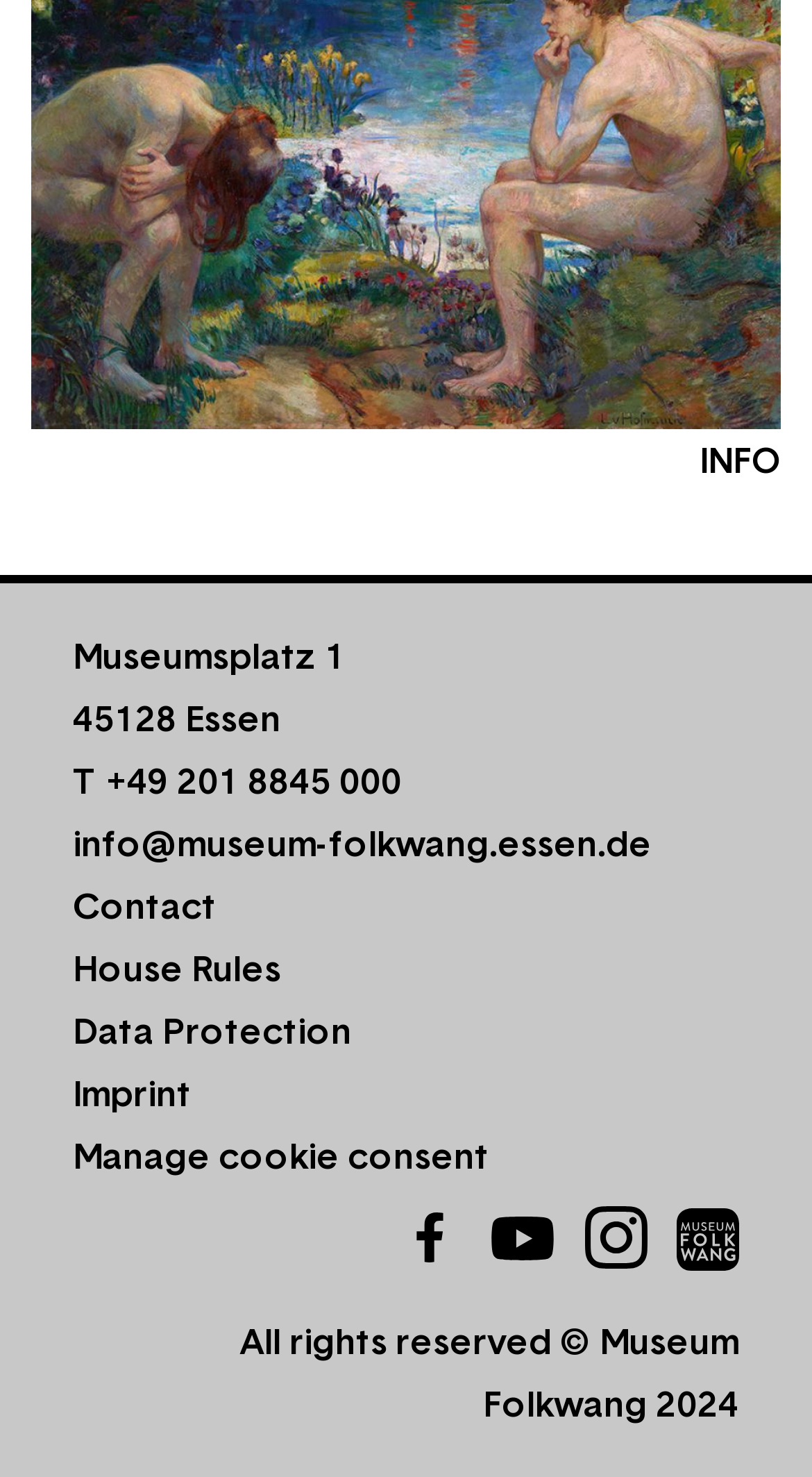Identify the bounding box coordinates for the region to click in order to carry out this instruction: "Read the house rules". Provide the coordinates using four float numbers between 0 and 1, formatted as [left, top, right, bottom].

[0.09, 0.64, 0.346, 0.671]